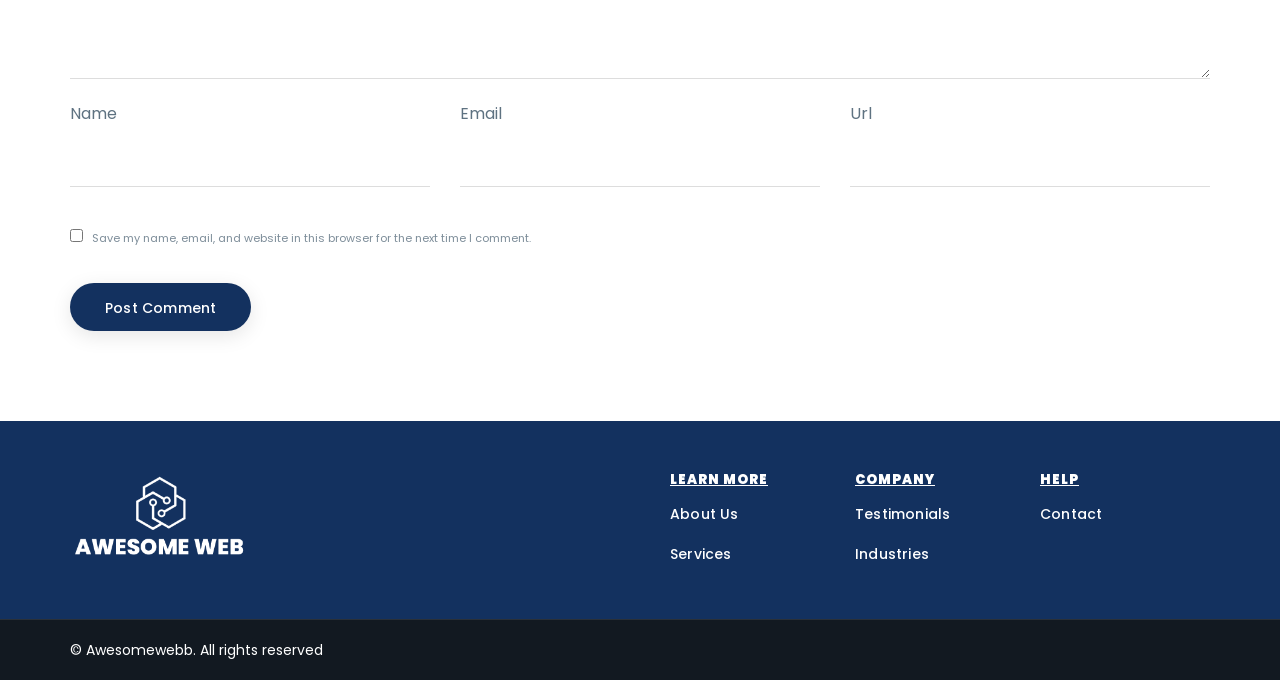How many textboxes are on the webpage?
Please provide a detailed and comprehensive answer to the question.

There are three textboxes on the webpage, each corresponding to a different field: name, email, and url. They are located in the top section of the webpage, above the separator.